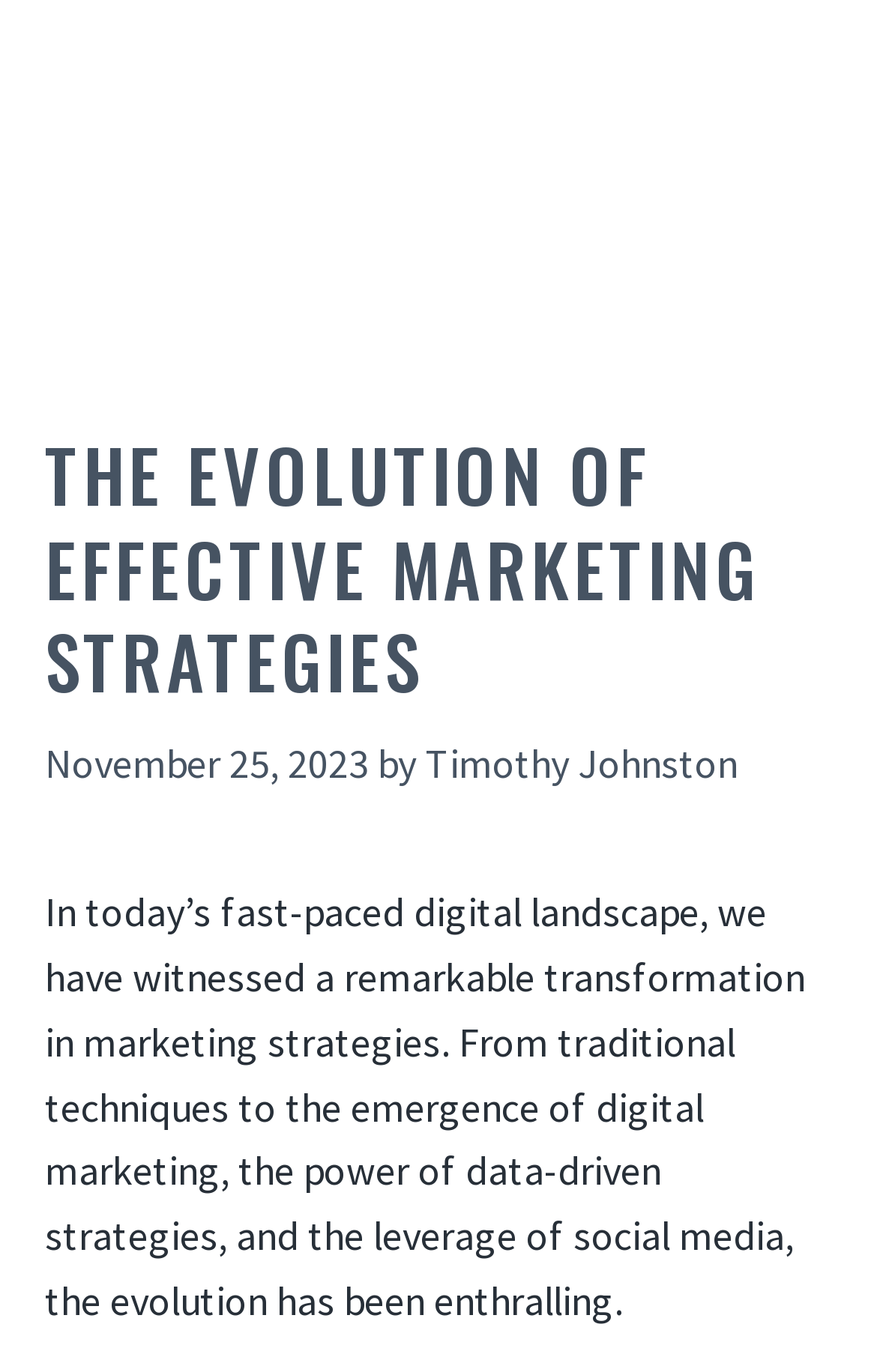Provide the bounding box coordinates of the HTML element described by the text: "Menu".

[0.7, 0.016, 0.974, 0.098]